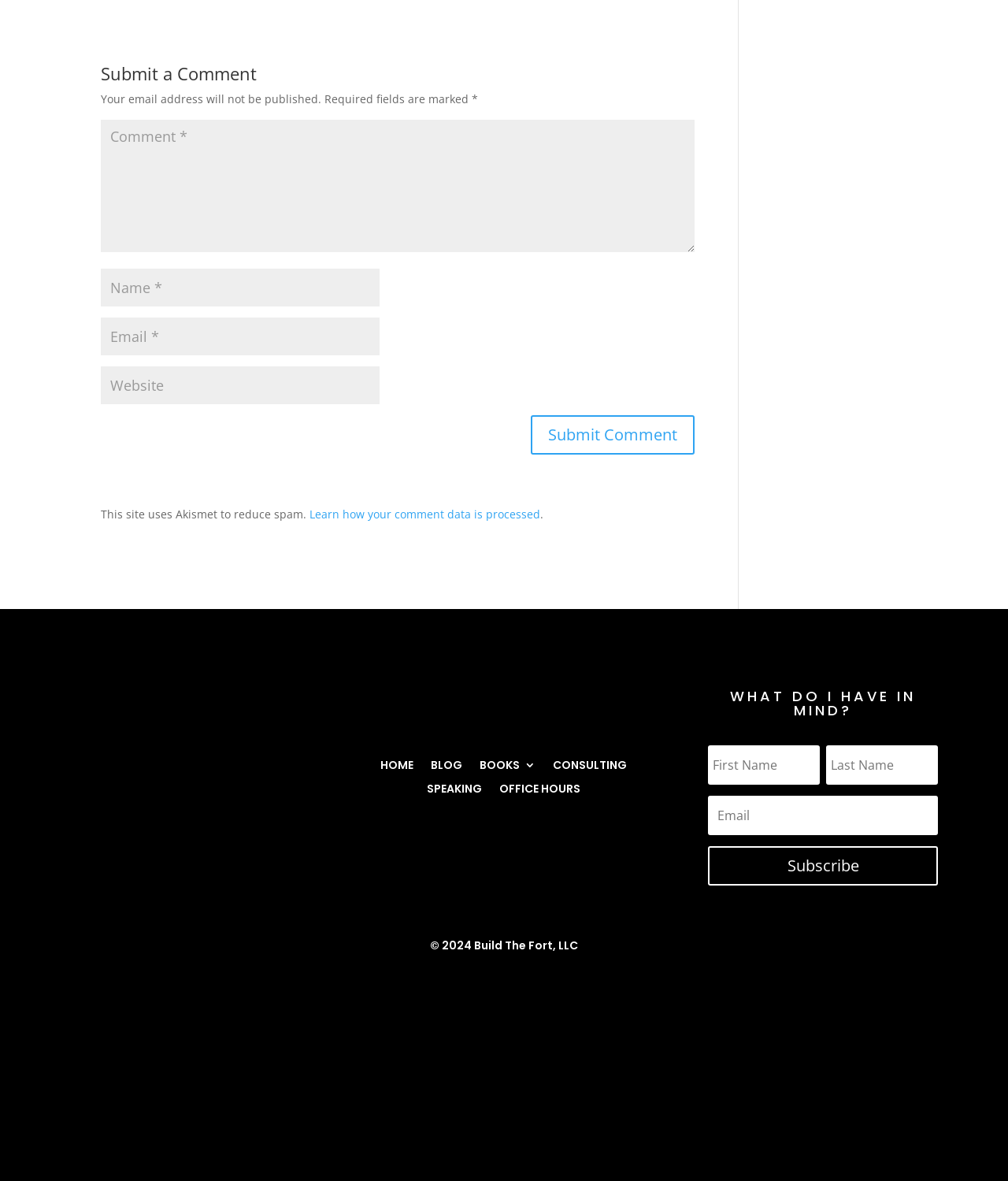Given the element description: "Missouri Conservation", predict the bounding box coordinates of the UI element it refers to, using four float numbers between 0 and 1, i.e., [left, top, right, bottom].

None